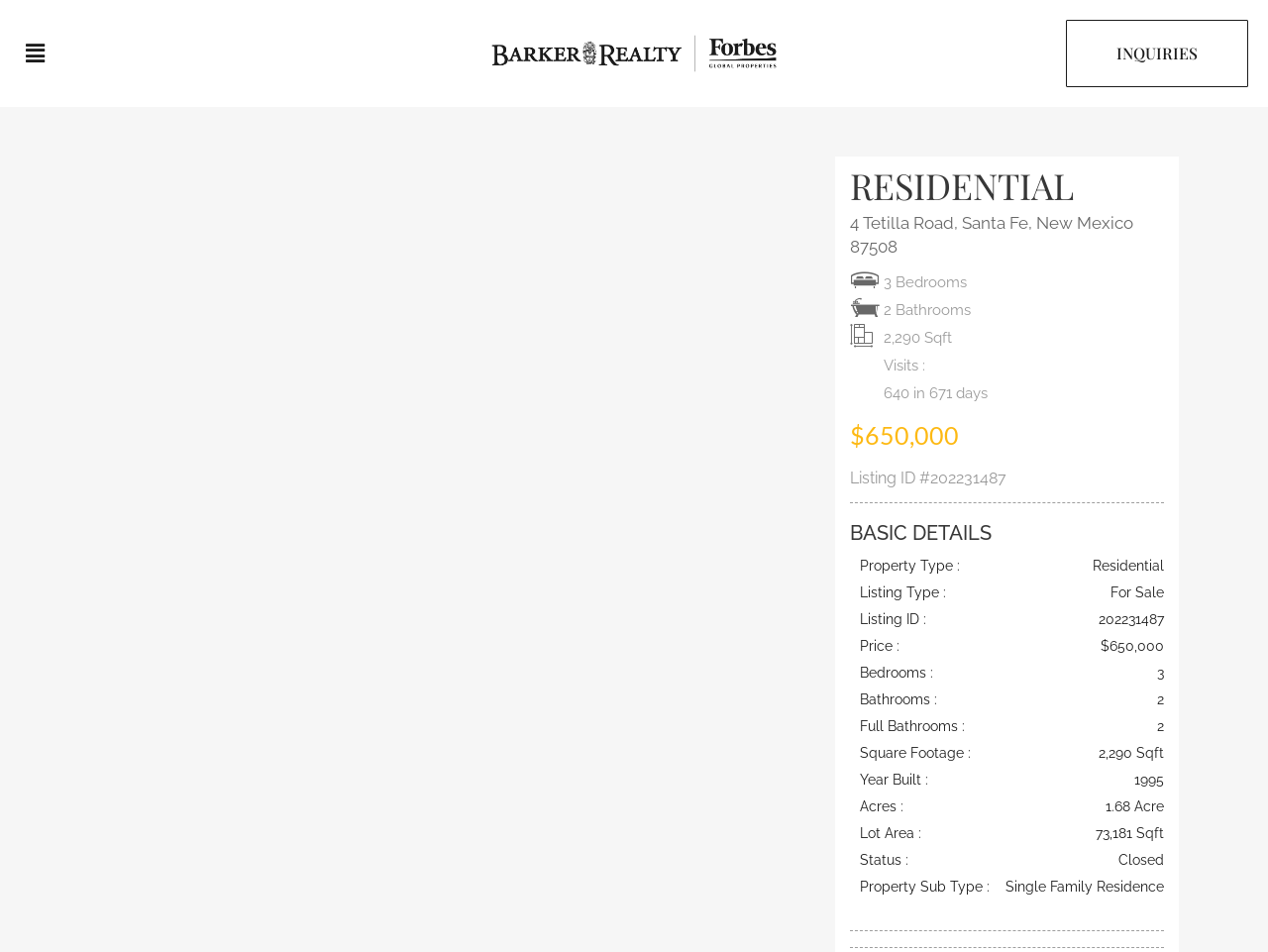Explain the webpage in detail, including its primary components.

This webpage appears to be a real estate listing for a residential property located at 4 Tetilla Road, Santa Fe, New Mexico 87508. The page is dominated by a series of images, likely showcasing the property's interior and exterior, which are arranged in a vertical column on the left side of the page.

At the top of the page, there is a menu toggle button and a link to "INQUIRIES". Below the images, there are several headings and sections of text that provide details about the property. The first heading reads "RESIDENTIAL", followed by the property's address. Below this, there are sections labeled "BASIC DETAILS", "Bedrooms", "Bathrooms", and "Price", which display the corresponding information about the property.

Further down the page, there are additional sections that provide more detailed information about the property, including its square footage, year built, acreage, lot area, status, and property sub-type. These sections are organized in a clear and easy-to-read format, with each section labeled and the corresponding information displayed below.

Overall, the webpage appears to be a comprehensive and well-organized listing for a residential property, providing potential buyers with a wealth of information about the property's features and details.